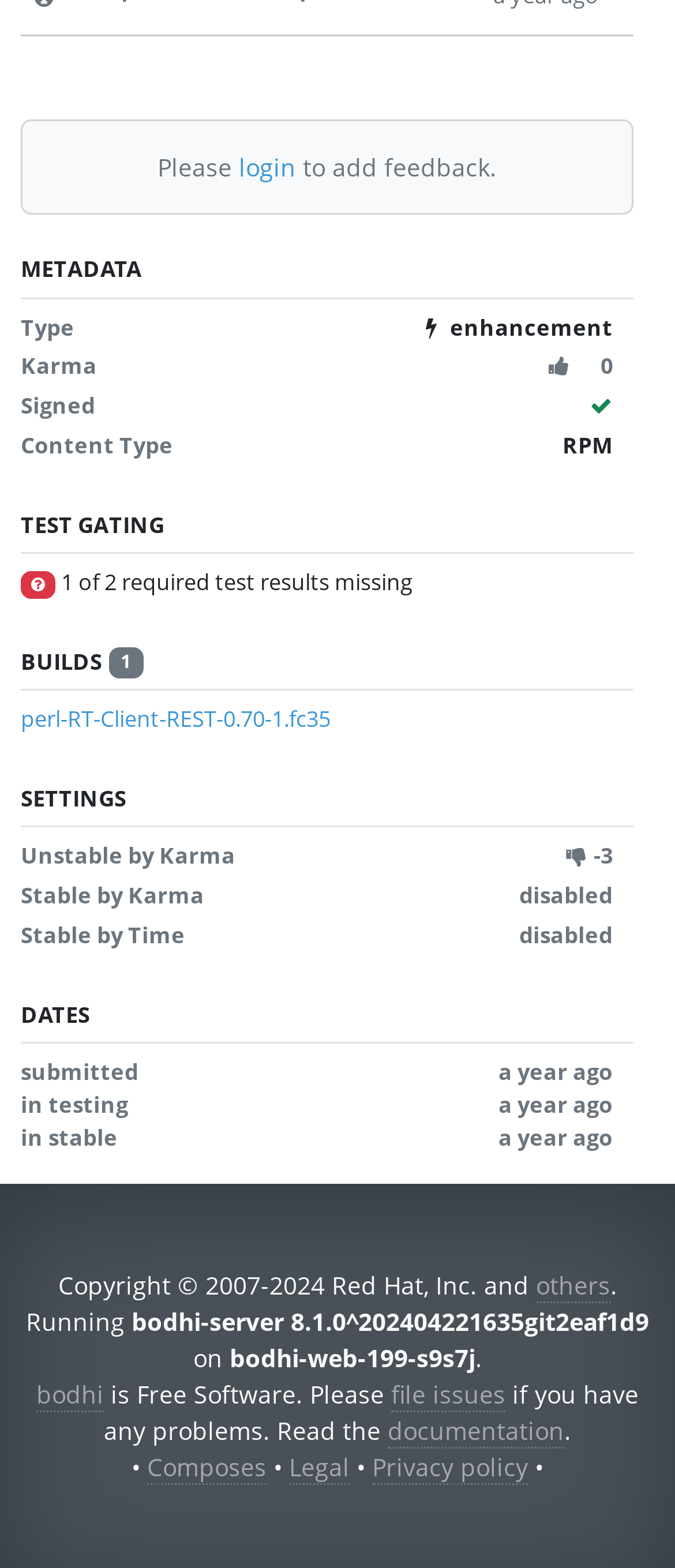Locate the bounding box coordinates of the area to click to fulfill this instruction: "view test gating details". The bounding box should be presented as four float numbers between 0 and 1, in the order [left, top, right, bottom].

[0.031, 0.326, 0.244, 0.345]